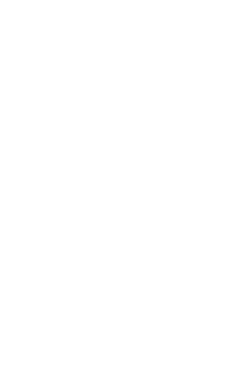What skill does the coloring page aim to enhance?
Based on the screenshot, give a detailed explanation to answer the question.

According to the caption, the coloring page encourages artistic expression while simultaneously enhancing fine motor skills and color recognition, indicating that one of the skills it aims to enhance is fine motor skills.